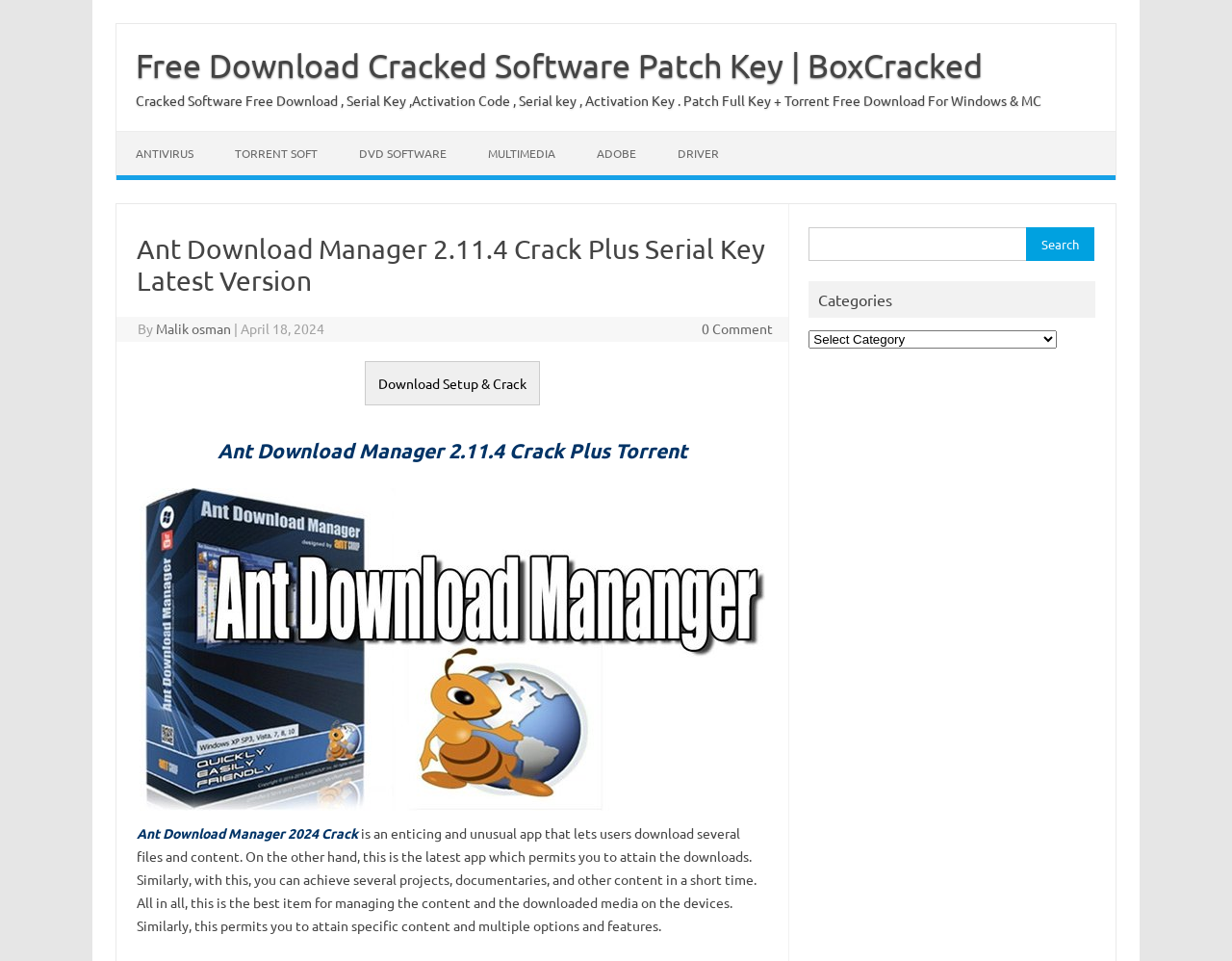What is the name of the software being discussed?
Please give a well-detailed answer to the question.

The name of the software being discussed can be found in the heading 'Ant Download Manager 2.11.4 Crack Plus Serial Key Latest Version' and also in the image description 'Ant Download Manager Crack Plus Torrent Latest Version 2024'.